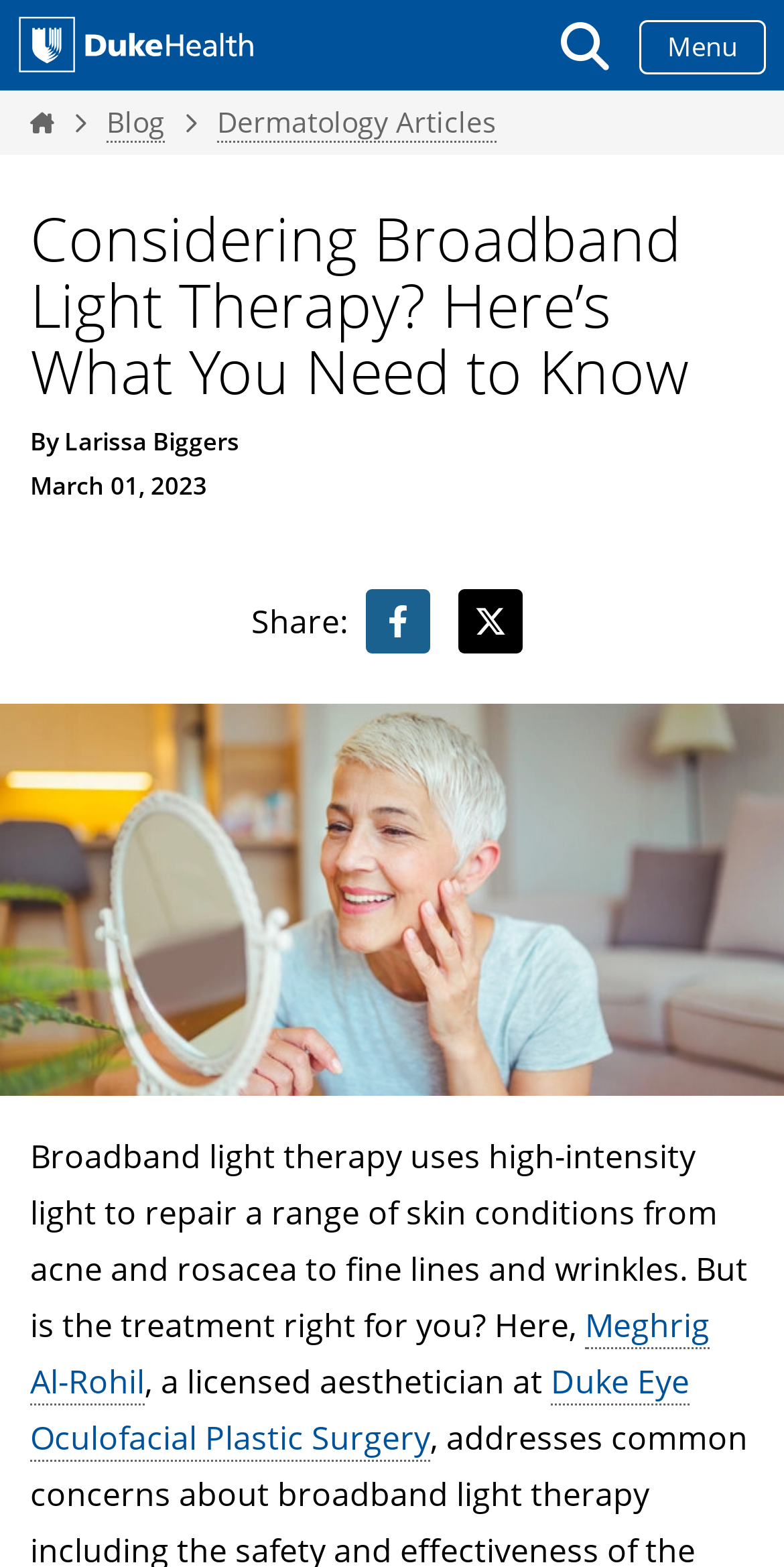Based on what you see in the screenshot, provide a thorough answer to this question: What is the date of the article?

The date of the article can be determined by reading the static text 'March 01, 2023' which is located below the author's name.